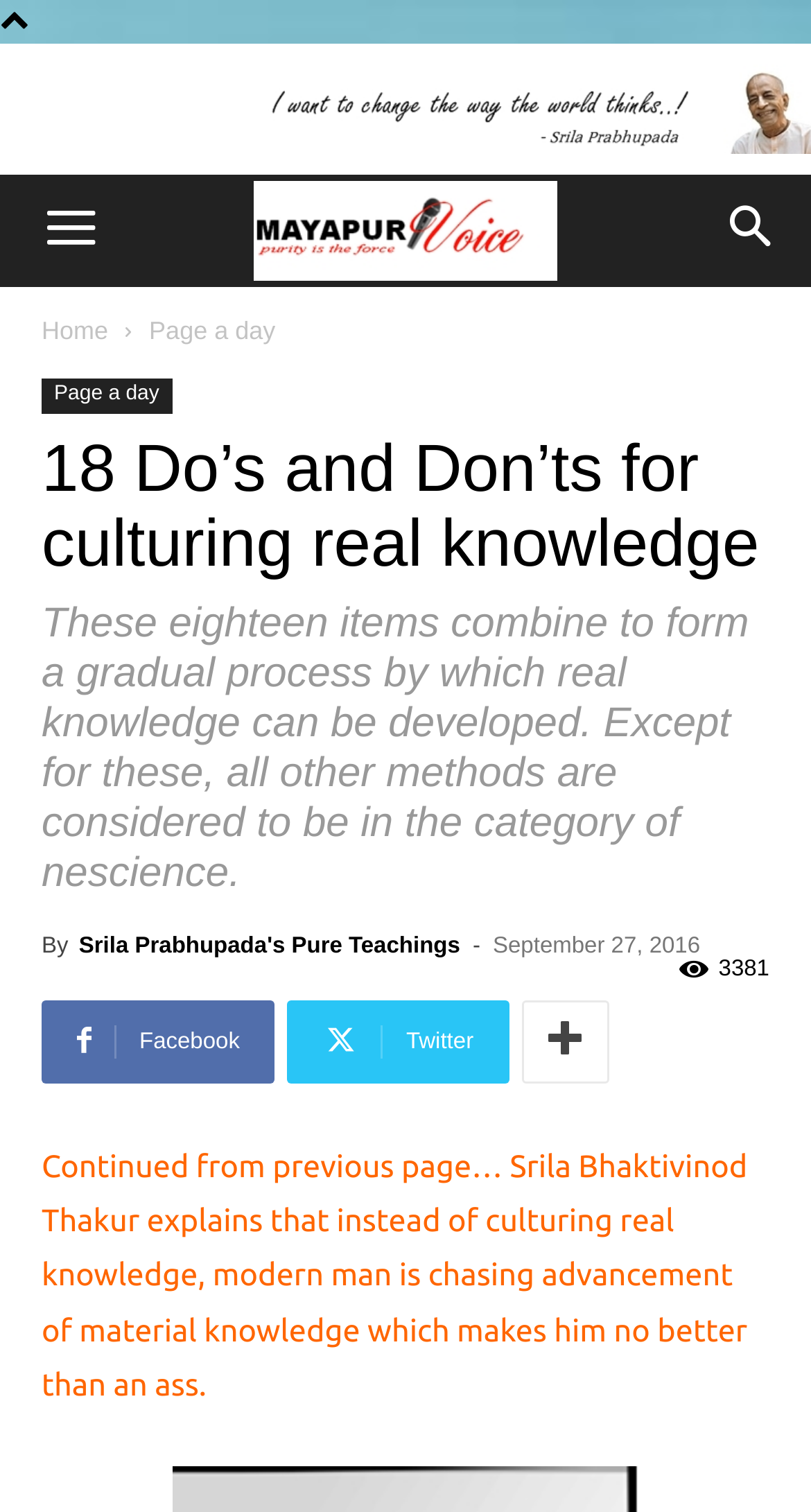Please provide a comprehensive answer to the question based on the screenshot: How many social media links are present?

I counted the number of link elements with icons representing social media platforms, which are Facebook, Twitter, and another unidentified platform.